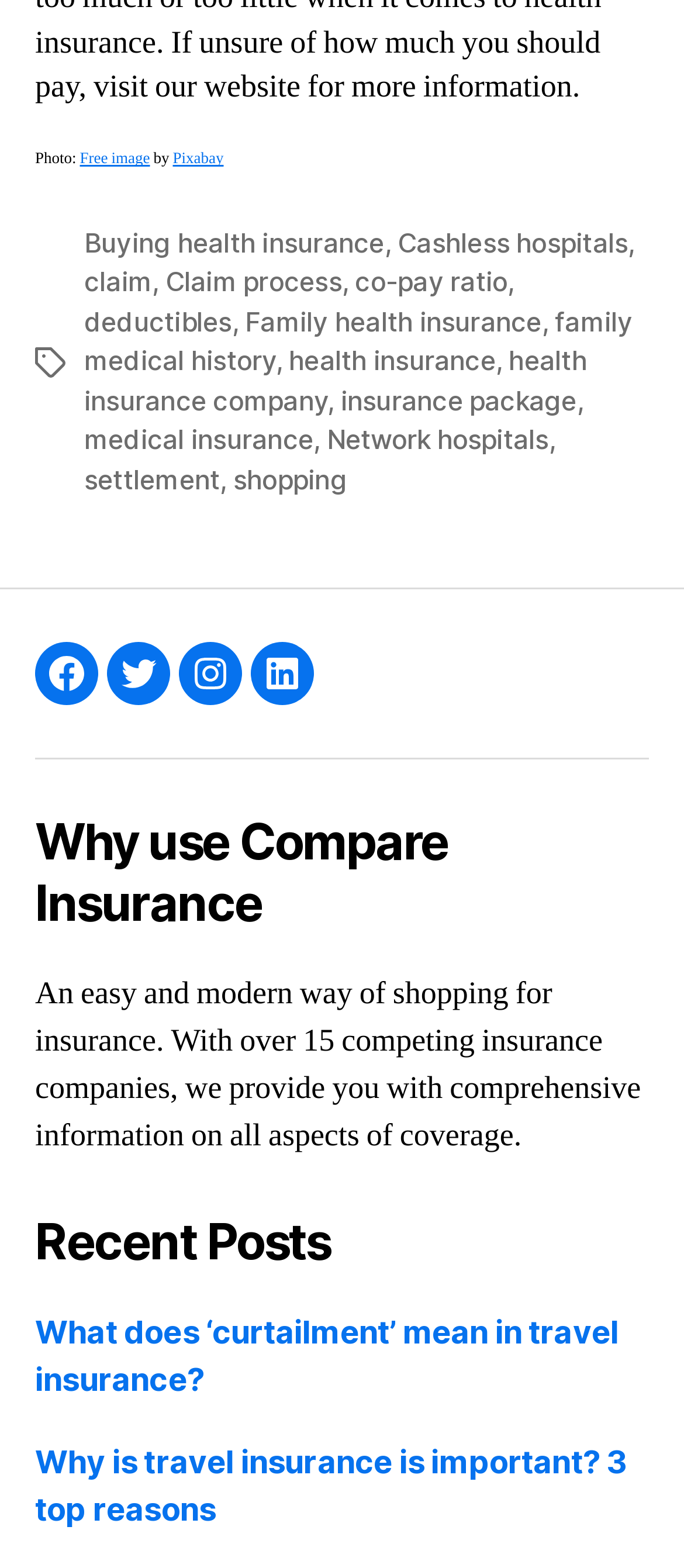Identify the coordinates of the bounding box for the element that must be clicked to accomplish the instruction: "Learn about 'co-pay ratio'".

[0.519, 0.169, 0.742, 0.191]